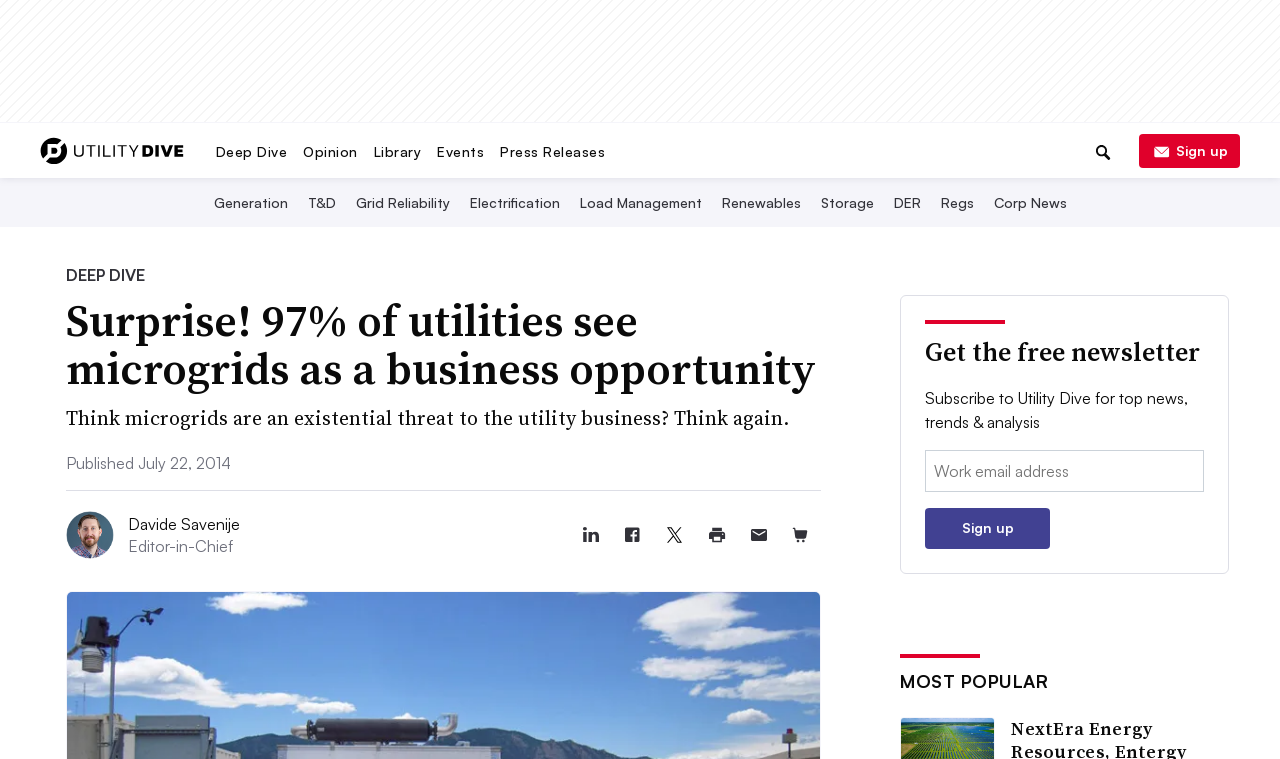Locate the UI element described by Library and provide its bounding box coordinates. Use the format (top-left x, top-left y, bottom-right x, bottom-right y) with all values as floating point numbers between 0 and 1.

[0.286, 0.188, 0.335, 0.21]